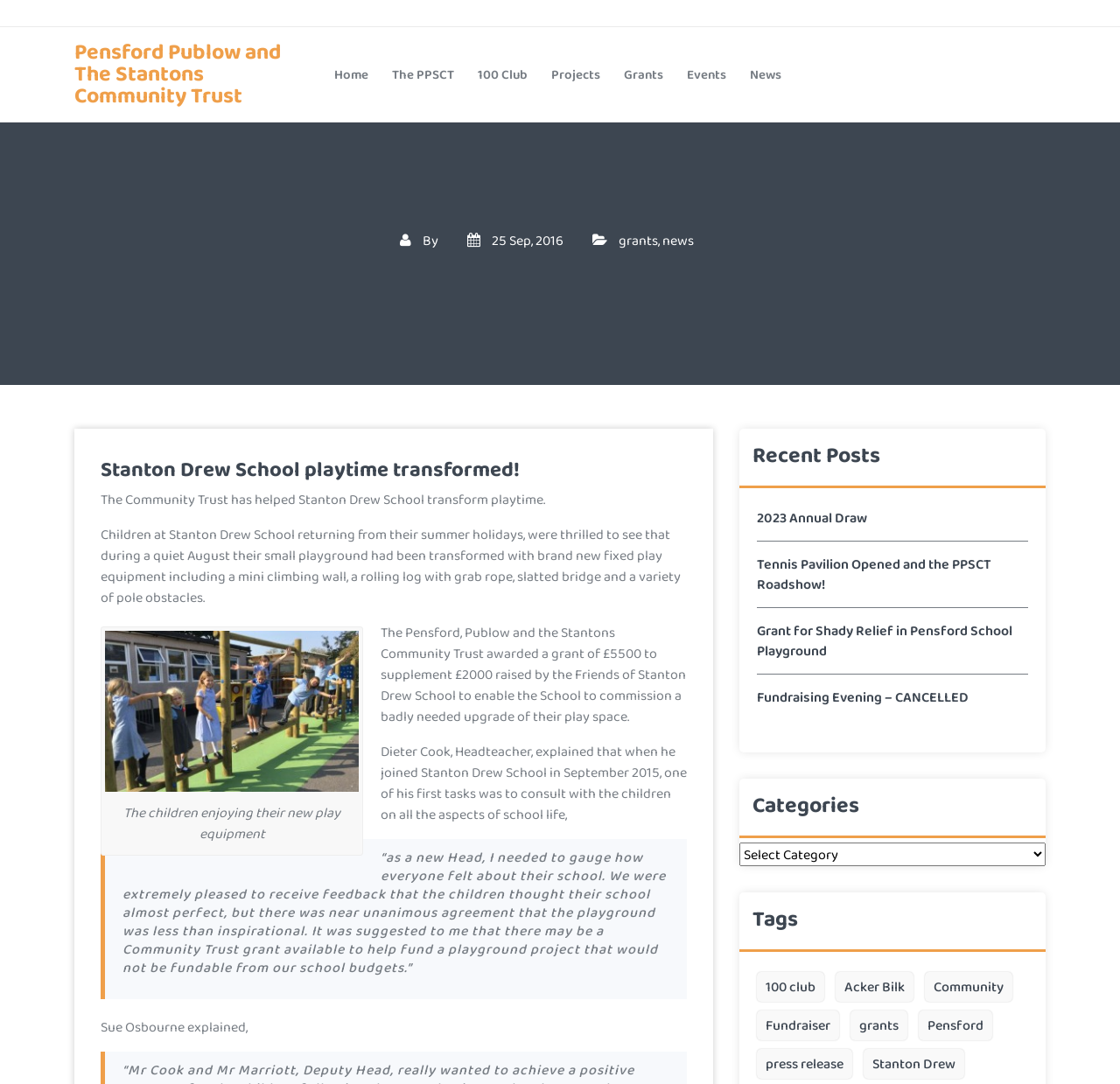How much did the Friends of Stanton Drew School raise for the playground upgrade?
Based on the visual details in the image, please answer the question thoroughly.

I found the answer by reading the text on the webpage, which states that 'The Pensford, Publow and the Stantons Community Trust awarded a grant of £5500 to supplement £2000 raised by the Friends of Stanton Drew School to enable the School to commission a badly needed upgrade of their play space.'